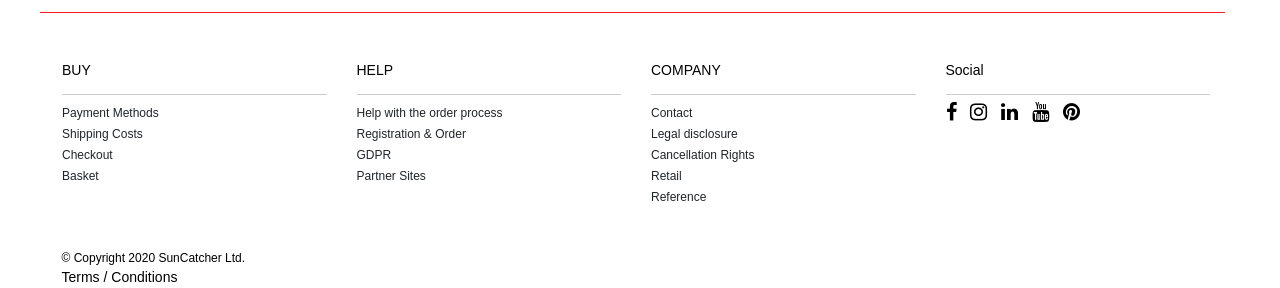Please provide the bounding box coordinates for the UI element as described: "Payment Methods". The coordinates must be four floats between 0 and 1, represented as [left, top, right, bottom].

[0.048, 0.36, 0.124, 0.423]